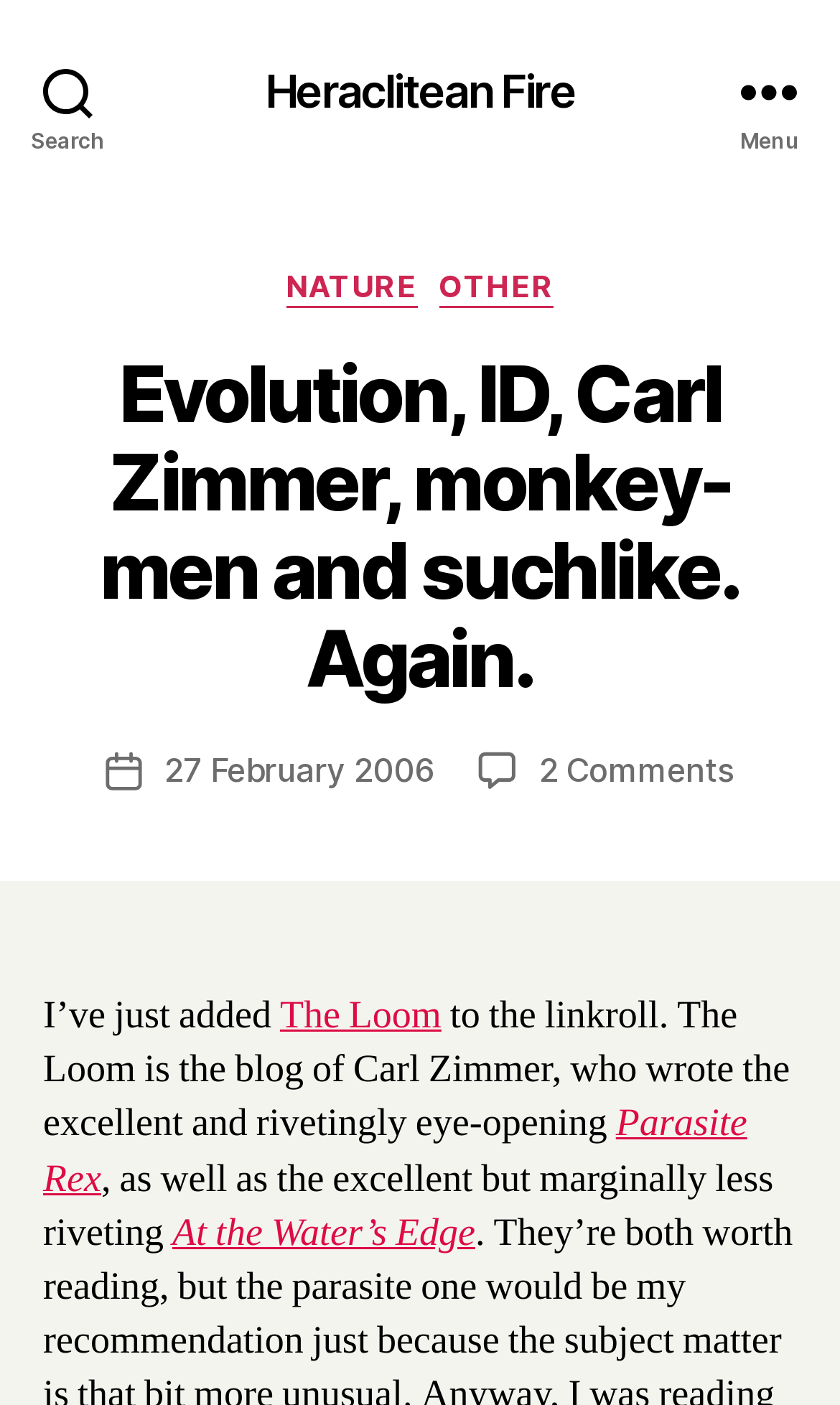Please provide the main heading of the webpage content.

Evolution, ID, Carl Zimmer, monkey-men and suchlike. Again.